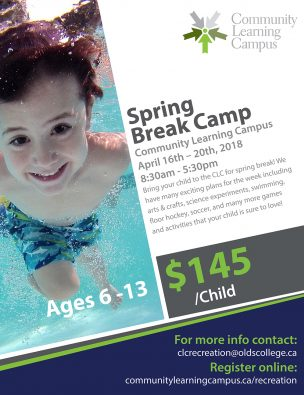What is the cost to enroll in the Spring Break Camp?
Provide an in-depth answer to the question, covering all aspects.

The cost to enroll in the Spring Break Camp can be determined by reading the promotional flyer, which explicitly states that the cost to enroll is $145 per child.